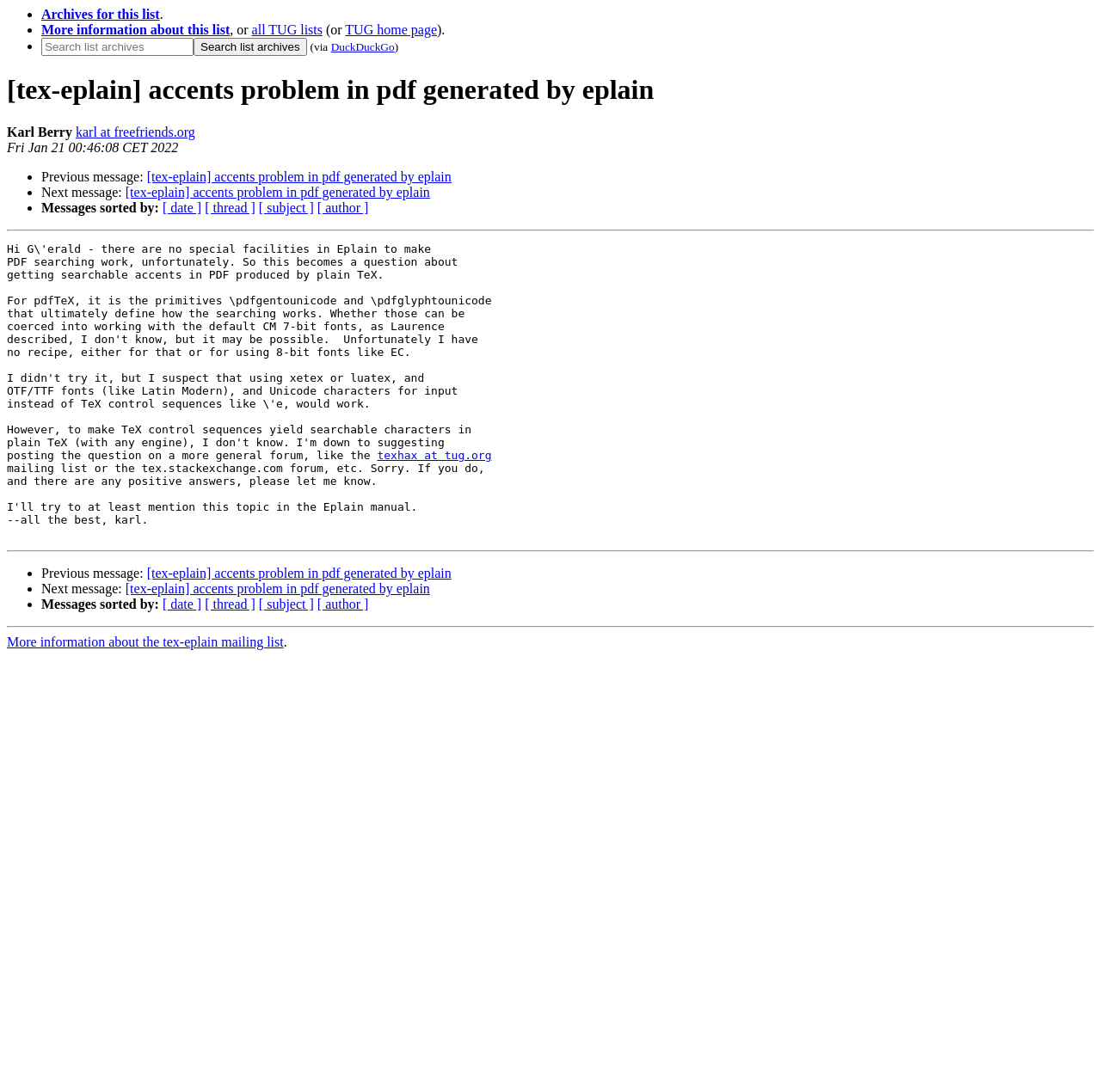Can you determine the bounding box coordinates of the area that needs to be clicked to fulfill the following instruction: "Visit TUG home page"?

[0.314, 0.02, 0.397, 0.034]